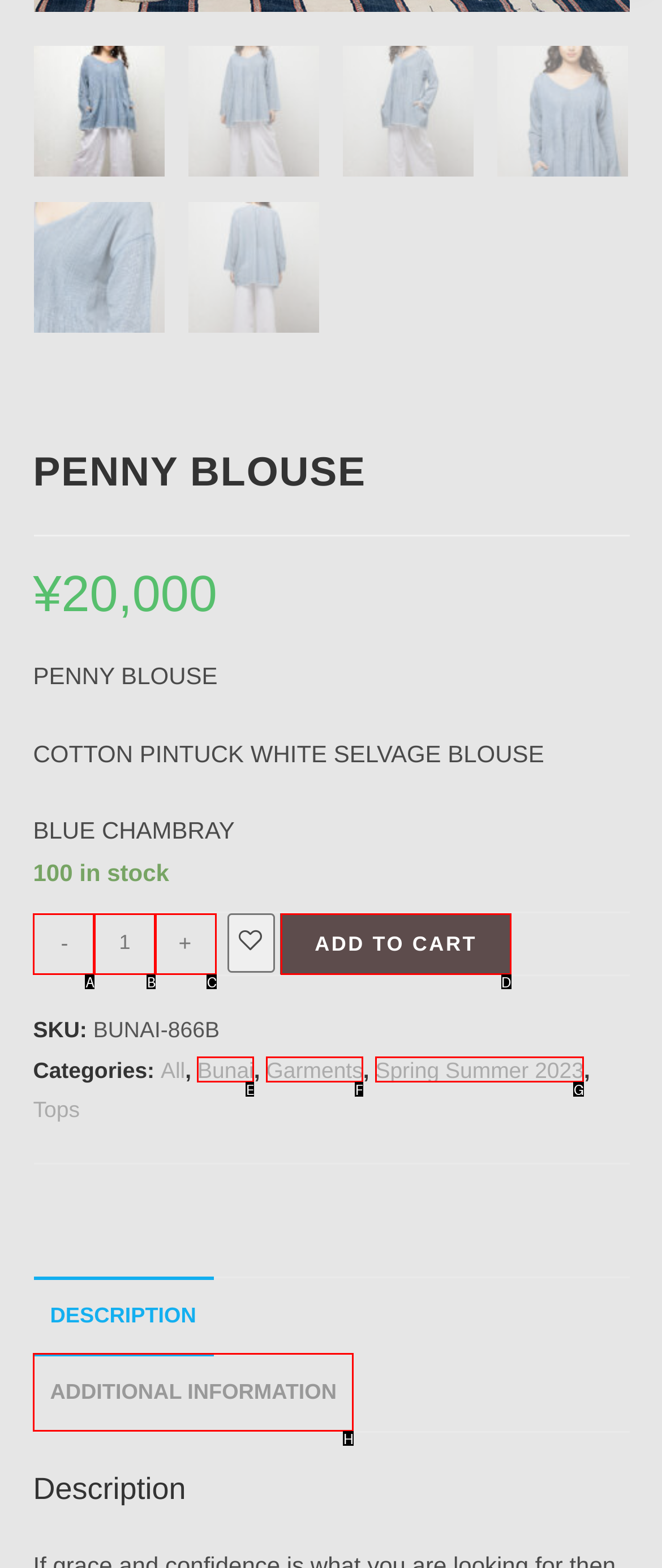Point out which HTML element you should click to fulfill the task: View additional information.
Provide the option's letter from the given choices.

H